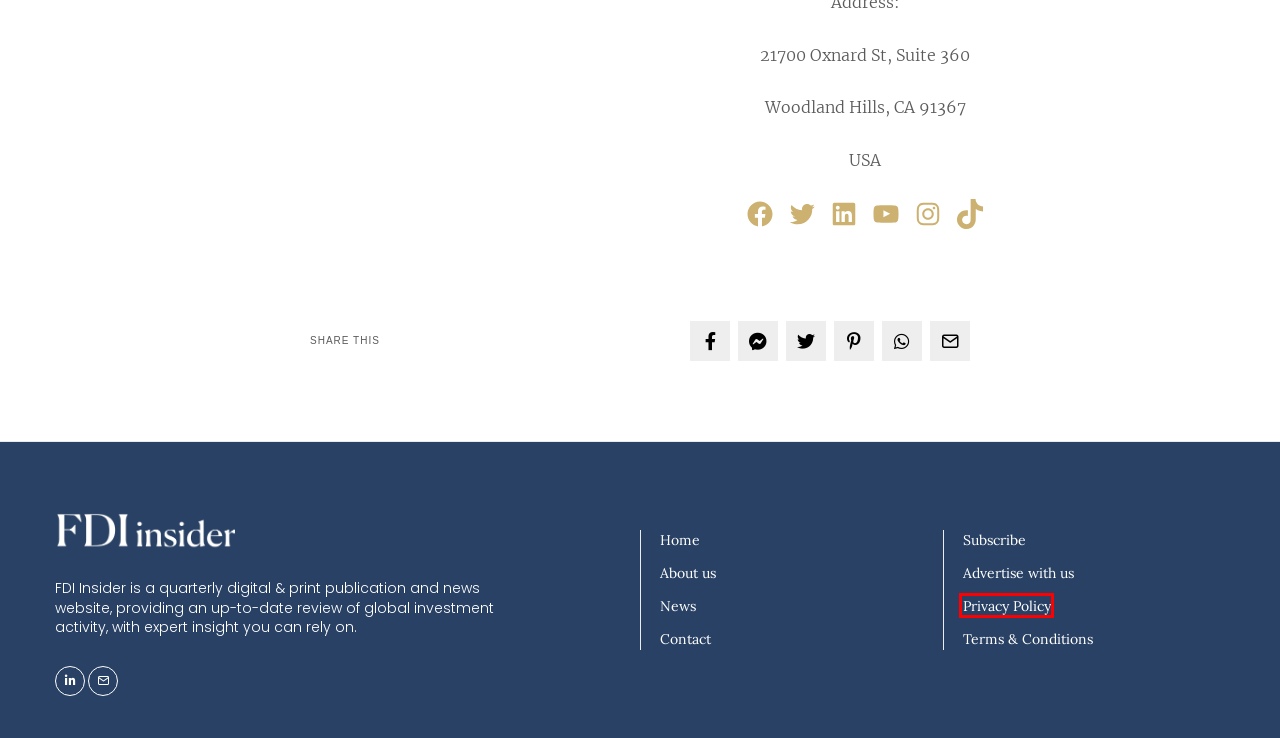Review the screenshot of a webpage that includes a red bounding box. Choose the most suitable webpage description that matches the new webpage after clicking the element within the red bounding box. Here are the candidates:
A. Terms and Conditions - FDI insider
B. FDI insider - A trusted resource on FDI Intelligence.
C. Contact - FDI insider
D. About us - FDI insider
E. Privacy Policy - FDI insider
F. News - FDI insider
G. Subscribe - FDI insider
H. Awards - FDI insider

E